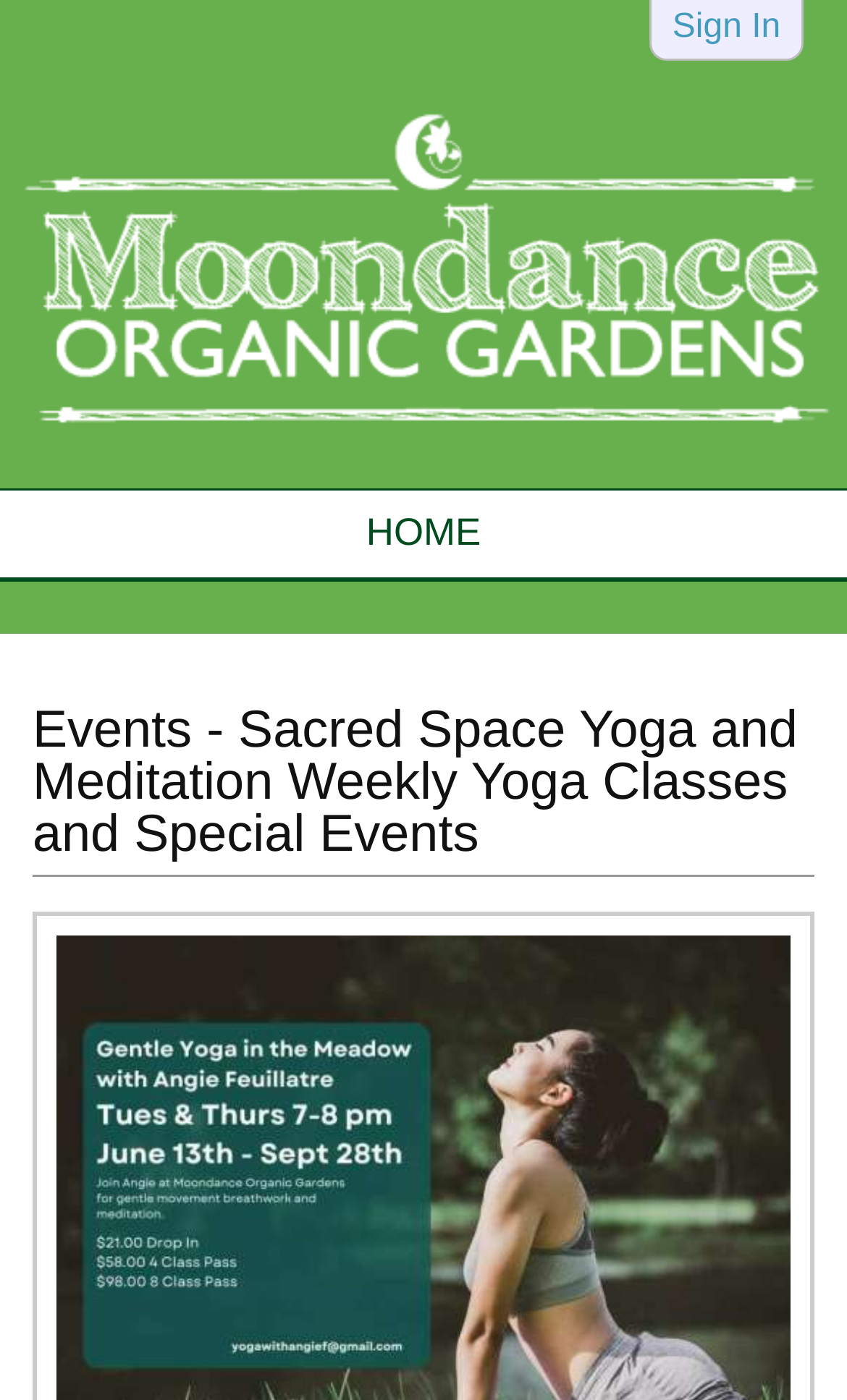Offer an extensive depiction of the webpage and its key elements.

The webpage is about Moondance Organics - Events, with a focus on yoga classes and events. At the top right corner, there is a "Sign In" link. Below that, there is a horizontal navigation menu with a "Home" link, accompanied by a "Home" image. Another "HOME" link is placed below the navigation menu.

A horizontal separator line divides the top section from the main content area. In the main content area, there is a prominent header that reads "Events - Sacred Space Yoga and Meditation Weekly Yoga Classes and Special Events". Within this header, there is a link to "Events". The meta description mentions Gentle Yoga classes outside on Tuesdays and Thursdays at 7PM, which suggests that the webpage may provide more information about these specific classes or events.